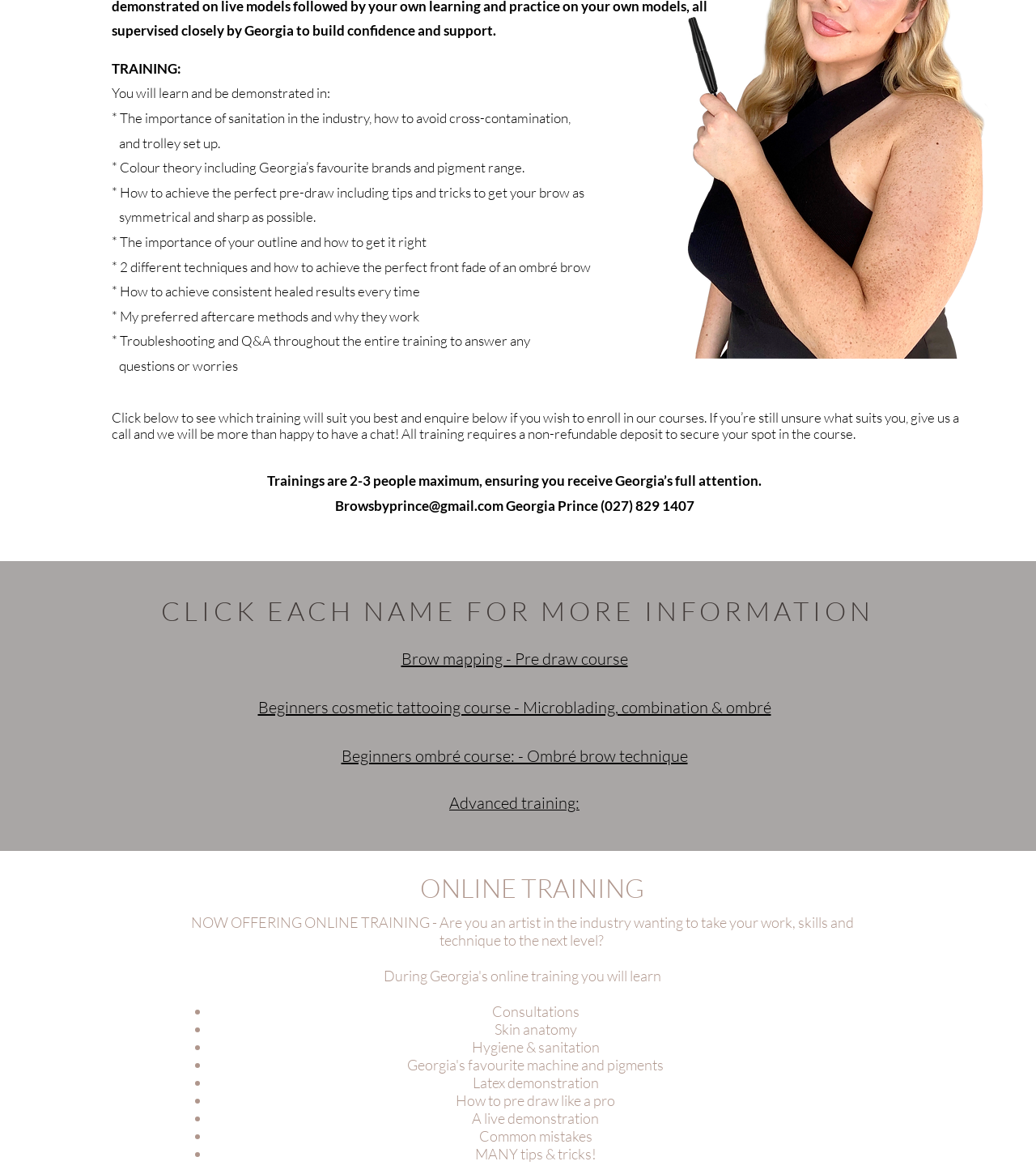Using the provided element description: "Browsbyprince@gmail.com", identify the bounding box coordinates. The coordinates should be four floats between 0 and 1 in the order [left, top, right, bottom].

[0.323, 0.423, 0.486, 0.438]